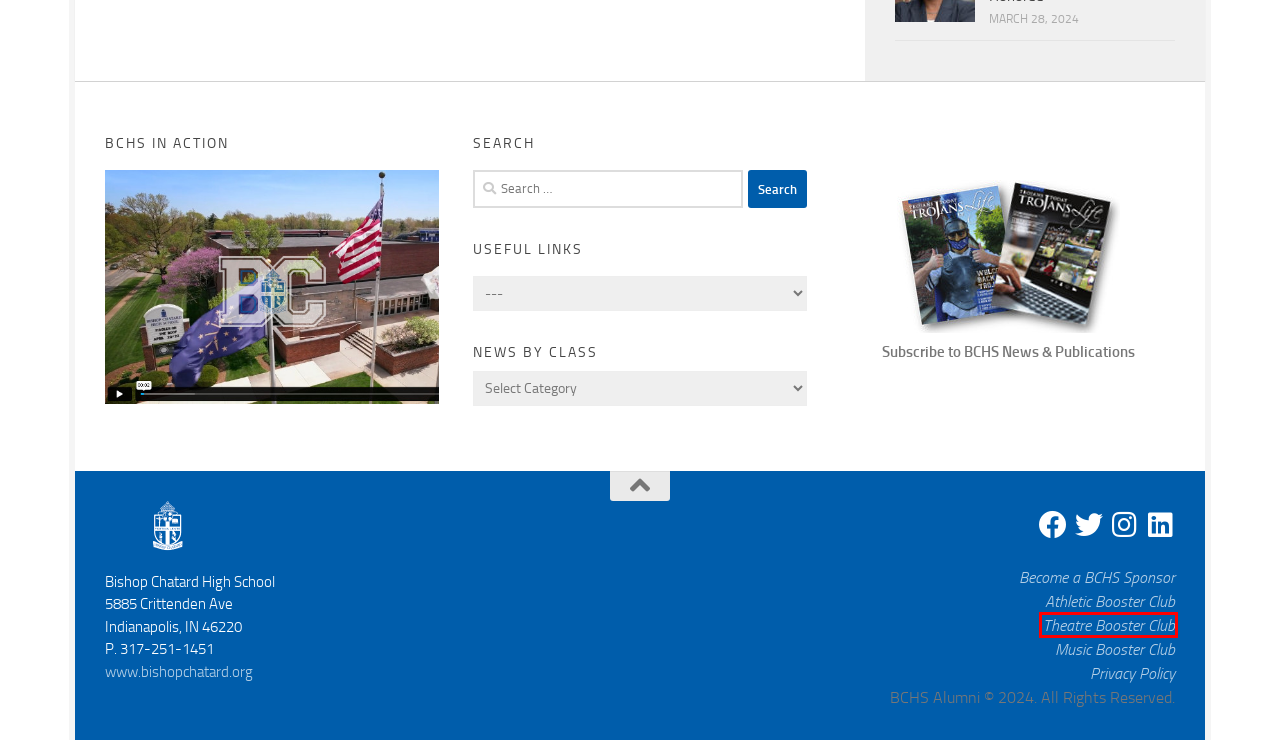You are given a screenshot depicting a webpage with a red bounding box around a UI element. Select the description that best corresponds to the new webpage after clicking the selected element. Here are the choices:
A. Heather (O’Brien) Hunt, ’12, is a new mom! | BCHS Alumni
B. BCHS Alumni Website Privacy Policy | BCHS Alumni
C. Bishop Chatard High School Music Program: Band & Choir
D. Bishop Chatard Transcripts for alumni | BCHS Alumni
E. Athletic Booster Club - BCHS AthleticsBCHS Athletics
F. Edrice Simmons, ’89, is 2024 Top Blacks in Healthcare Honoree | BCHS Alumni
G. Bishop Chatard Theatre Program
H. Subscribe | BCHS Alumni

G